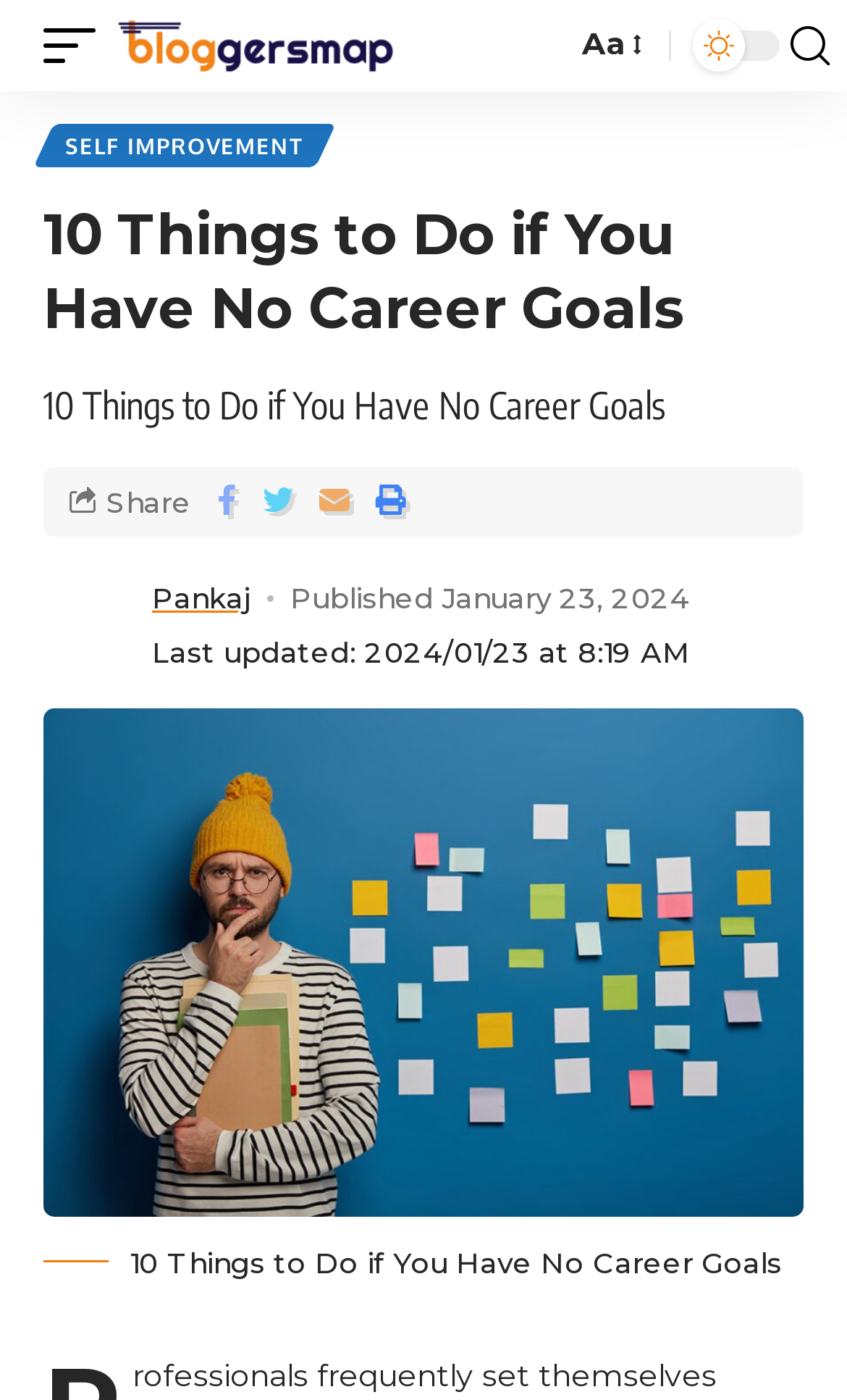What is the format of the article?
Using the image, provide a detailed and thorough answer to the question.

The format of the article can be inferred from the main heading '10 Things to Do if You Have No Career Goals', which suggests that the article is a listicle, or an article in the format of a list.